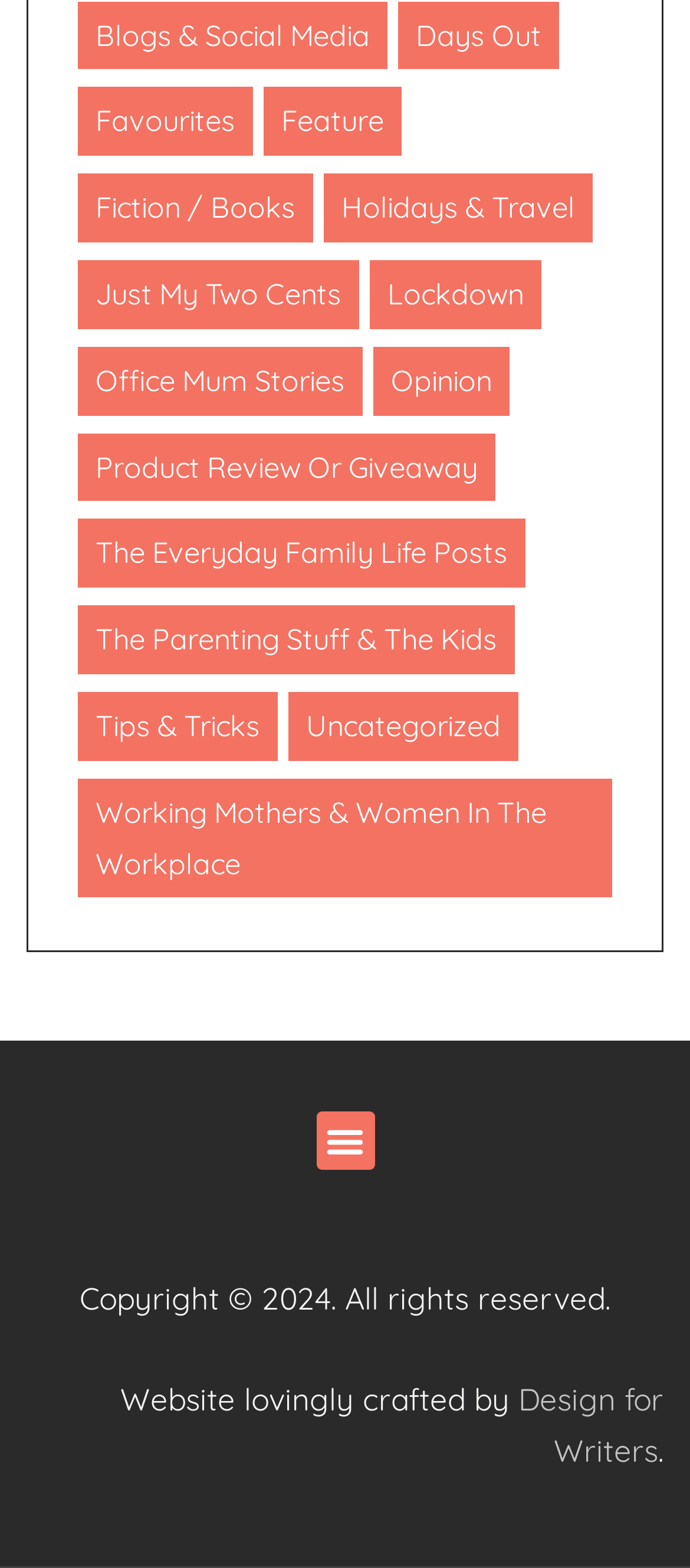What is the last category listed on the webpage?
Based on the content of the image, thoroughly explain and answer the question.

I looked at the list of links on the webpage and found that the last category listed is 'Working Mothers & Women In The Workplace', which is located at the bottom of the list.